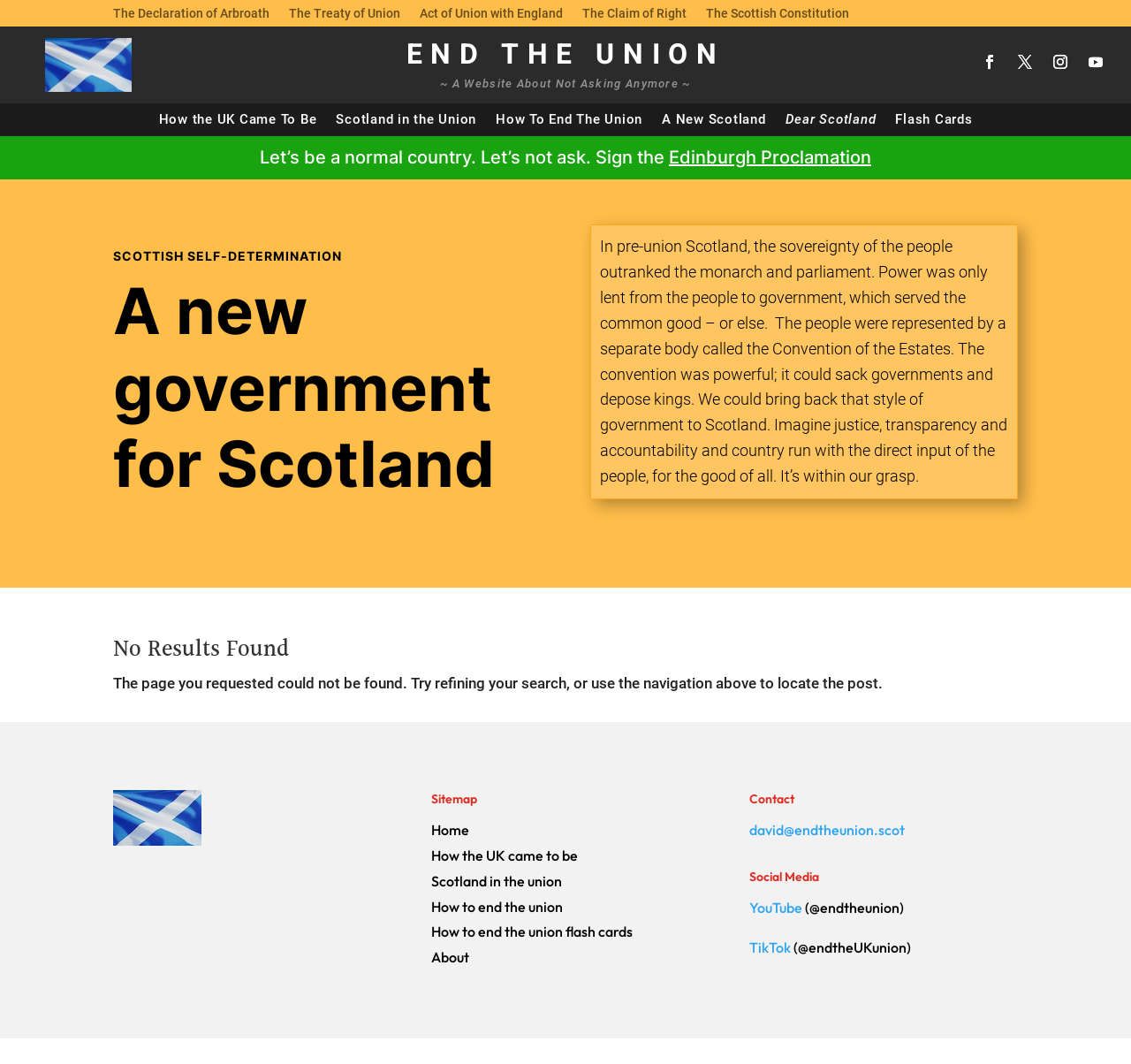Create a detailed summary of the webpage's content and design.

This webpage is about the movement to end the union between Scotland and England, with a focus on Scottish self-determination. At the top, there are six links to historical documents related to Scotland's past, including the Declaration of Arbroath and the Treaty of Union. Below these links, there is a prominent heading "END THE UNION" and a tagline "~ A Website About Not Asking Anymore ~".

On the left side, there are five social media links, represented by icons, and a heading "SCOTTISH SELF-DETERMINATION". Below this, there is a section discussing the concept of a new government for Scotland, where power is lent from the people to the government, and the people are represented by a separate body called the Convention of the Estates.

In the main content area, there is a call to action to sign the Edinburgh Proclamation, followed by a lengthy text discussing the possibility of bringing back a style of government where the people have direct input and power. Below this, there is a section with a heading "No Results Found" and a message indicating that the requested page could not be found.

At the bottom of the page, there is a content information section with a saltire image, a sitemap heading, and links to various pages, including Home, How the UK came to be, Scotland in the union, and more. There is also a contact section with an email address and social media links, including YouTube, TikTok, and Twitter.